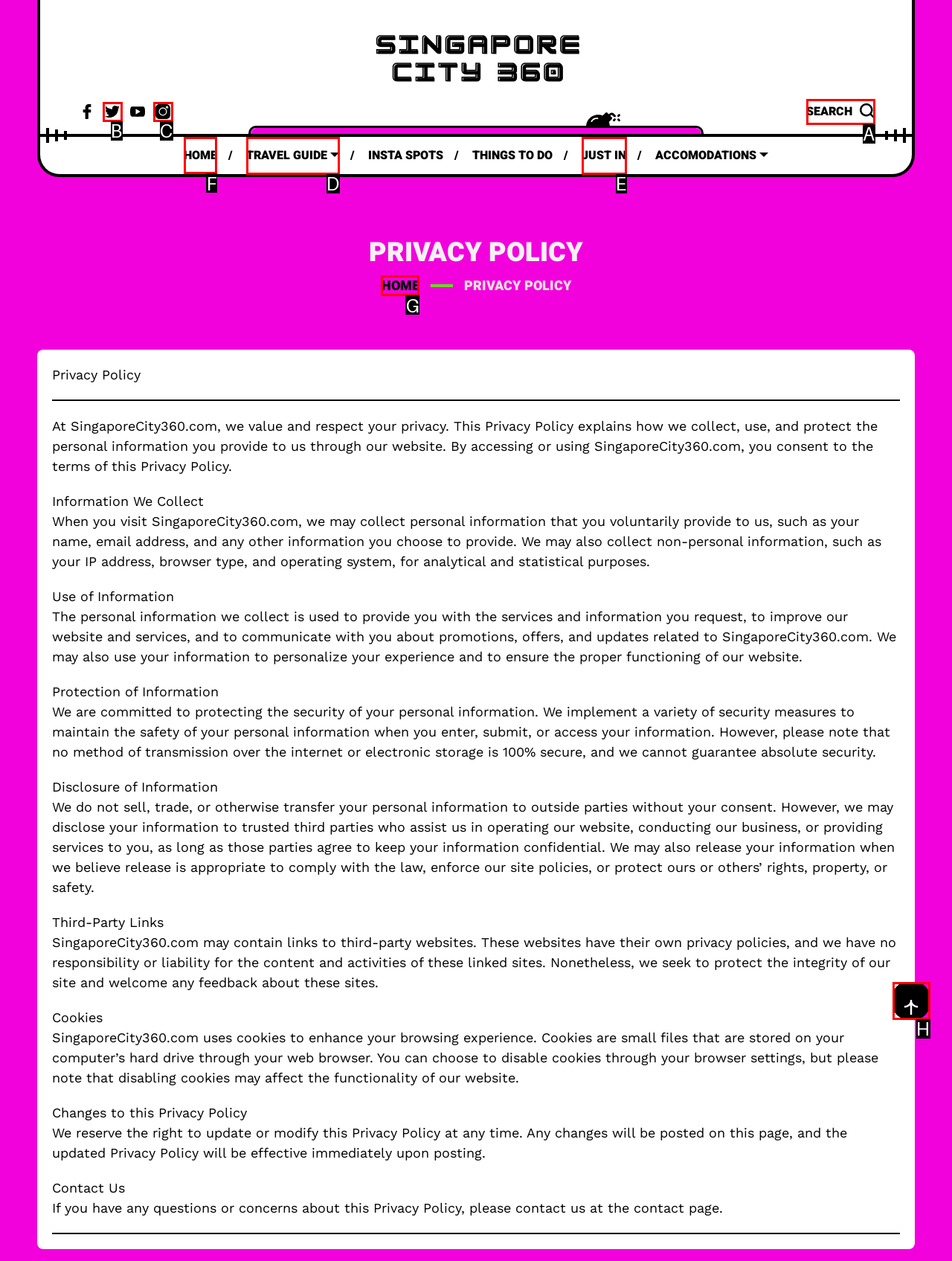Pick the HTML element that should be clicked to execute the task: Visit the HOME page
Respond with the letter corresponding to the correct choice.

F